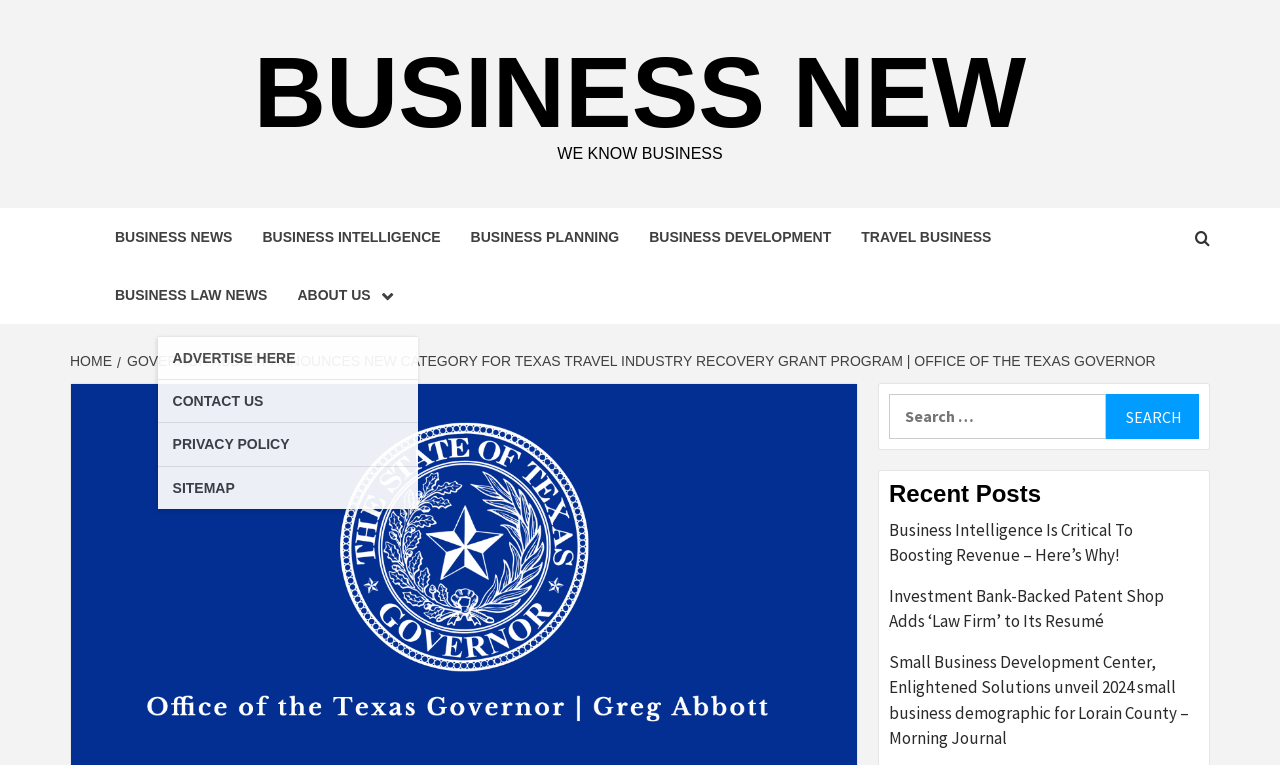What is the text of the webpage's headline?

Governor Abbott Announces New Category For Texas Travel Industry Recovery Grant Program | Office of the Texas Governor